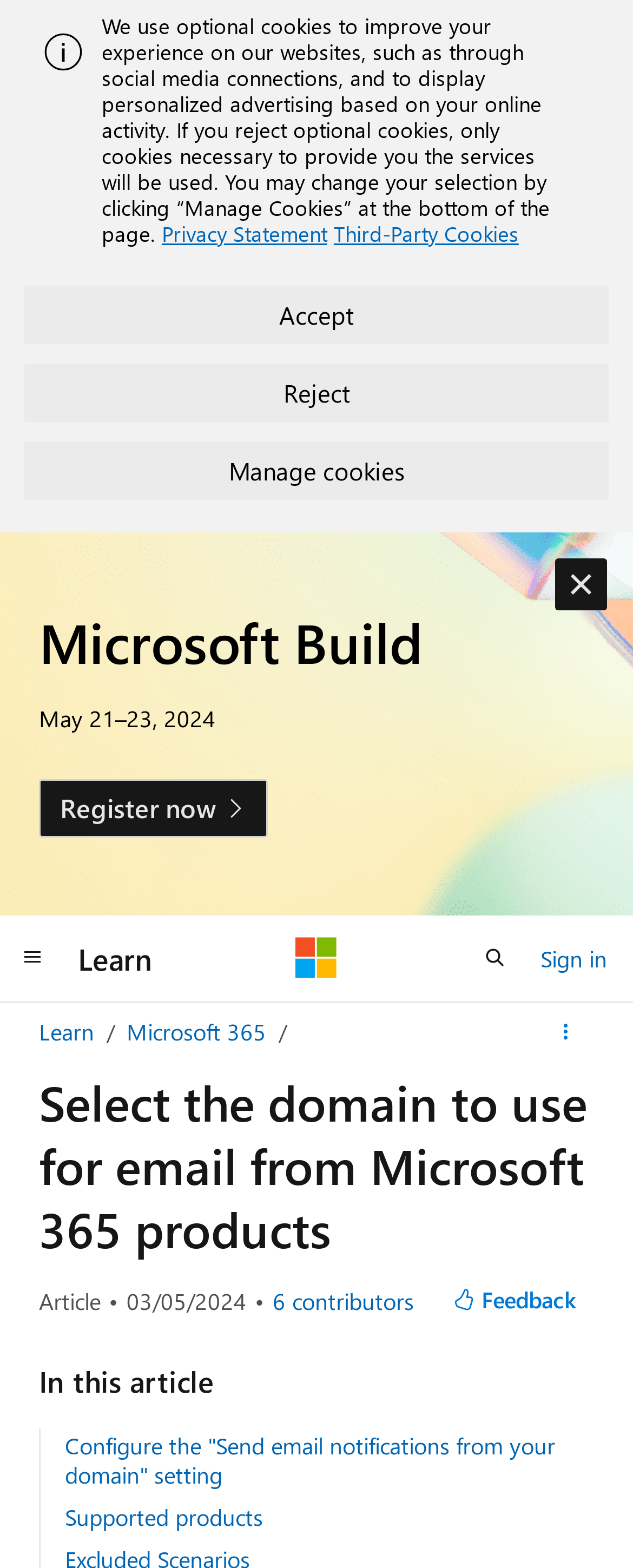Identify the bounding box of the UI element that matches this description: "aria-label="Global navigation" title="Global navigation"".

[0.0, 0.592, 0.103, 0.63]